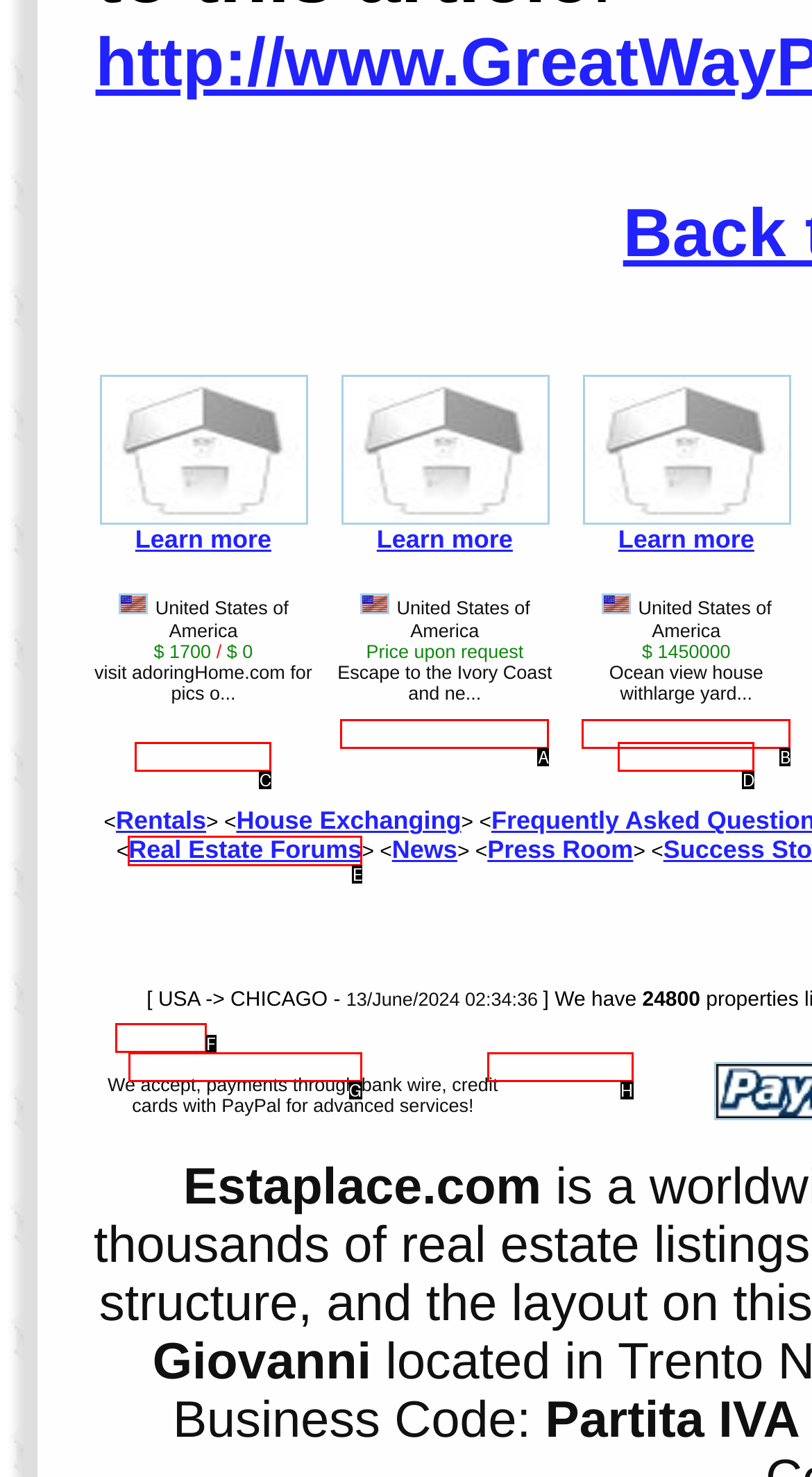To complete the task: Explore 'Real Estate Forums', which option should I click? Answer with the appropriate letter from the provided choices.

E